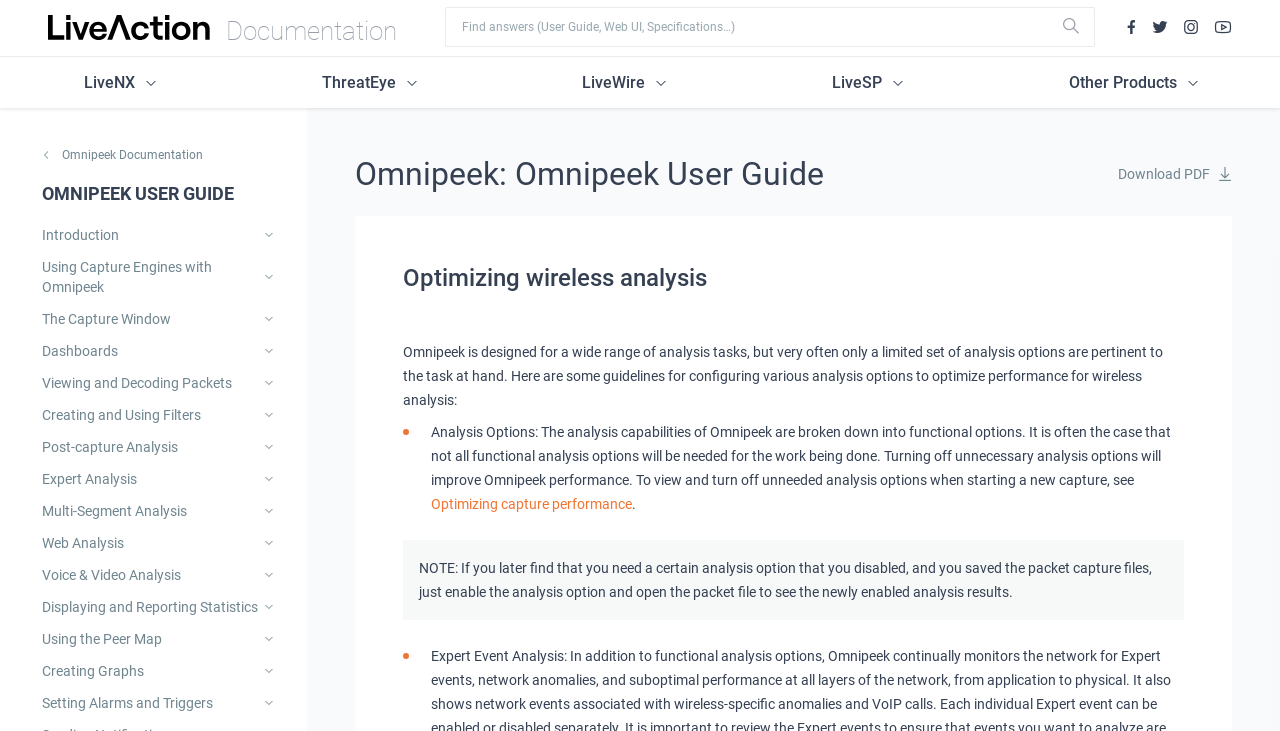Locate the bounding box coordinates of the UI element described by: "Introduction". Provide the coordinates as four float numbers between 0 and 1, formatted as [left, top, right, bottom].

[0.027, 0.3, 0.221, 0.343]